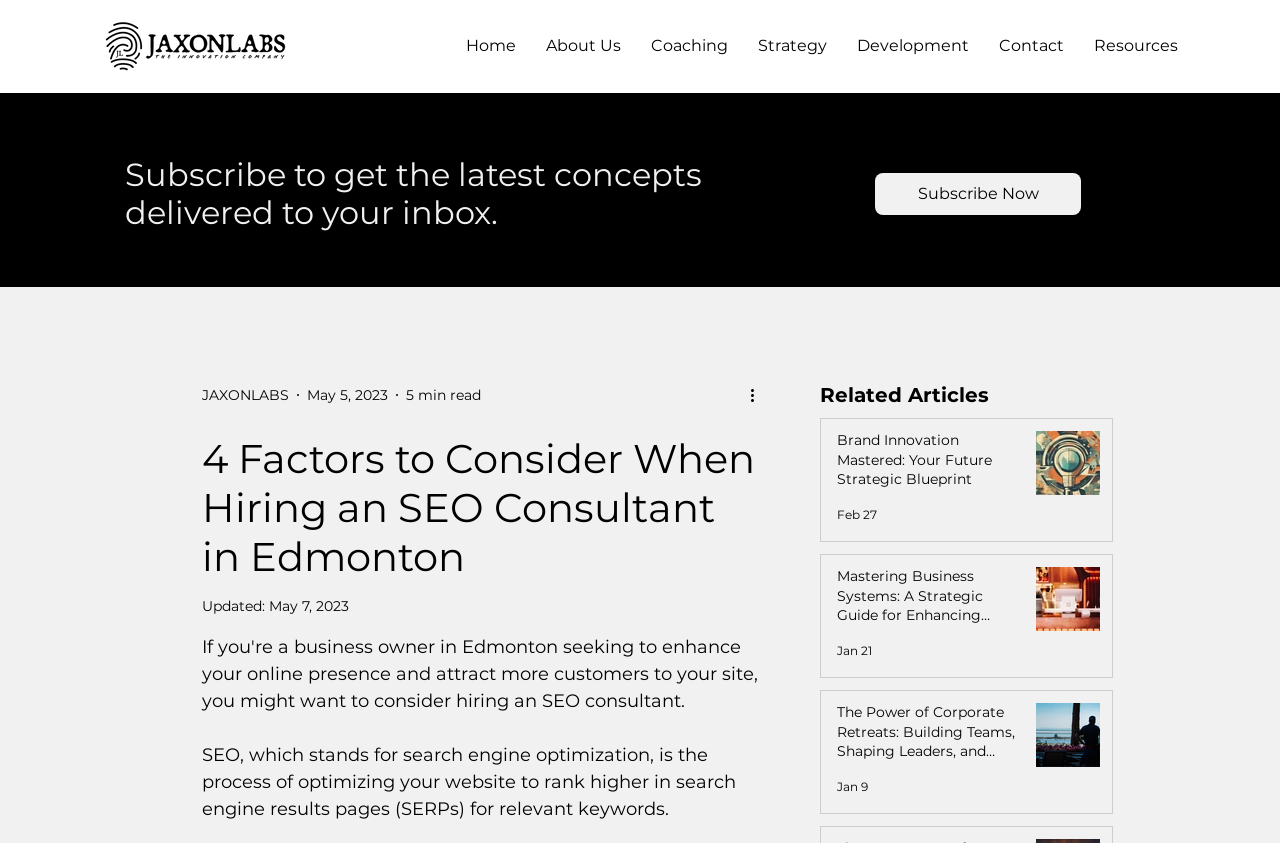What is the purpose of the 'Subscribe Now' button?
By examining the image, provide a one-word or phrase answer.

To get latest concepts